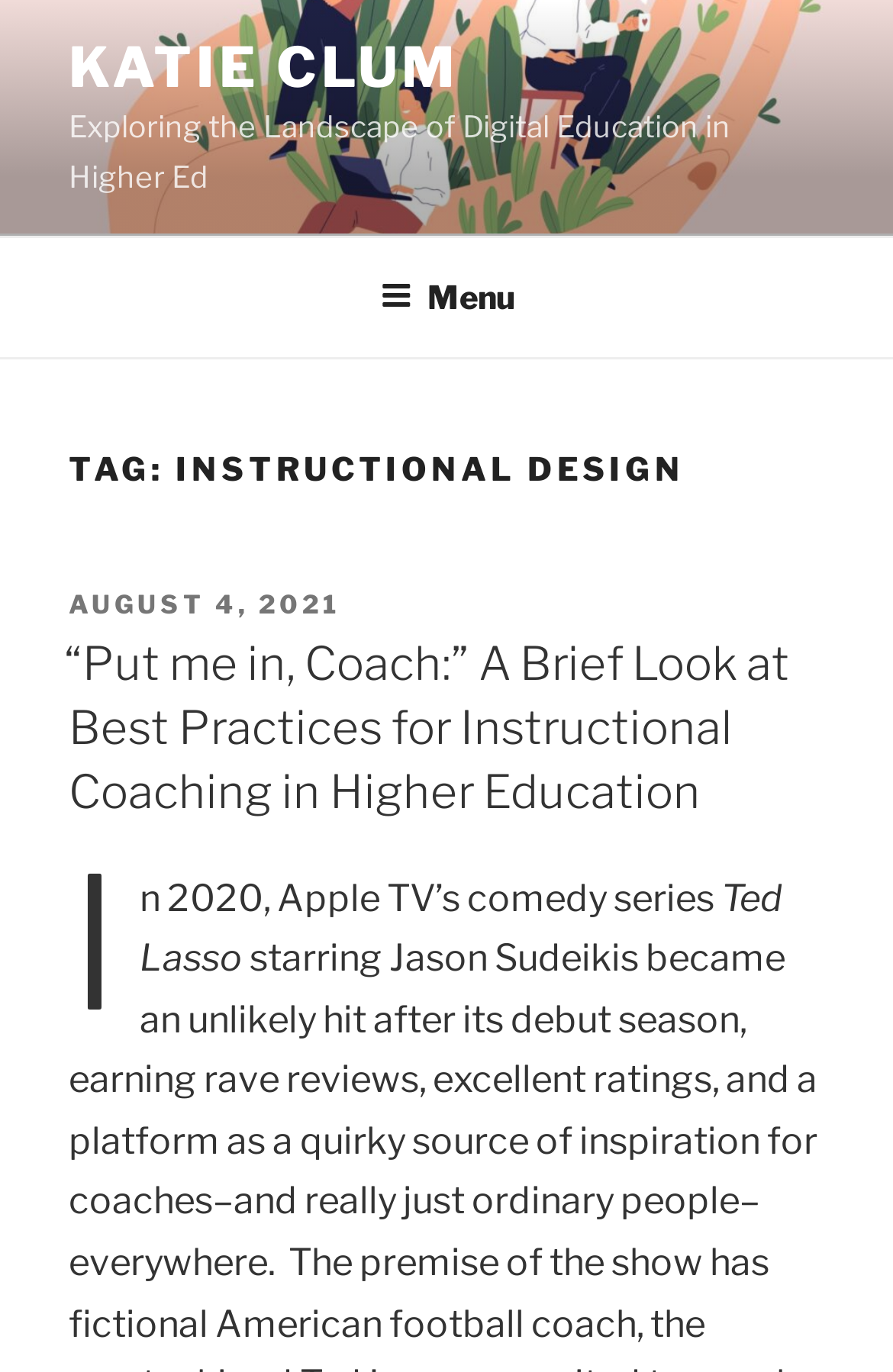What is the purpose of the 'Menu' button?
Could you please answer the question thoroughly and with as much detail as possible?

The purpose of the 'Menu' button can be inferred from its description 'button 'Menu' expanded: False controls: top-menu', which suggests that it controls the top menu and can be used to expand it.